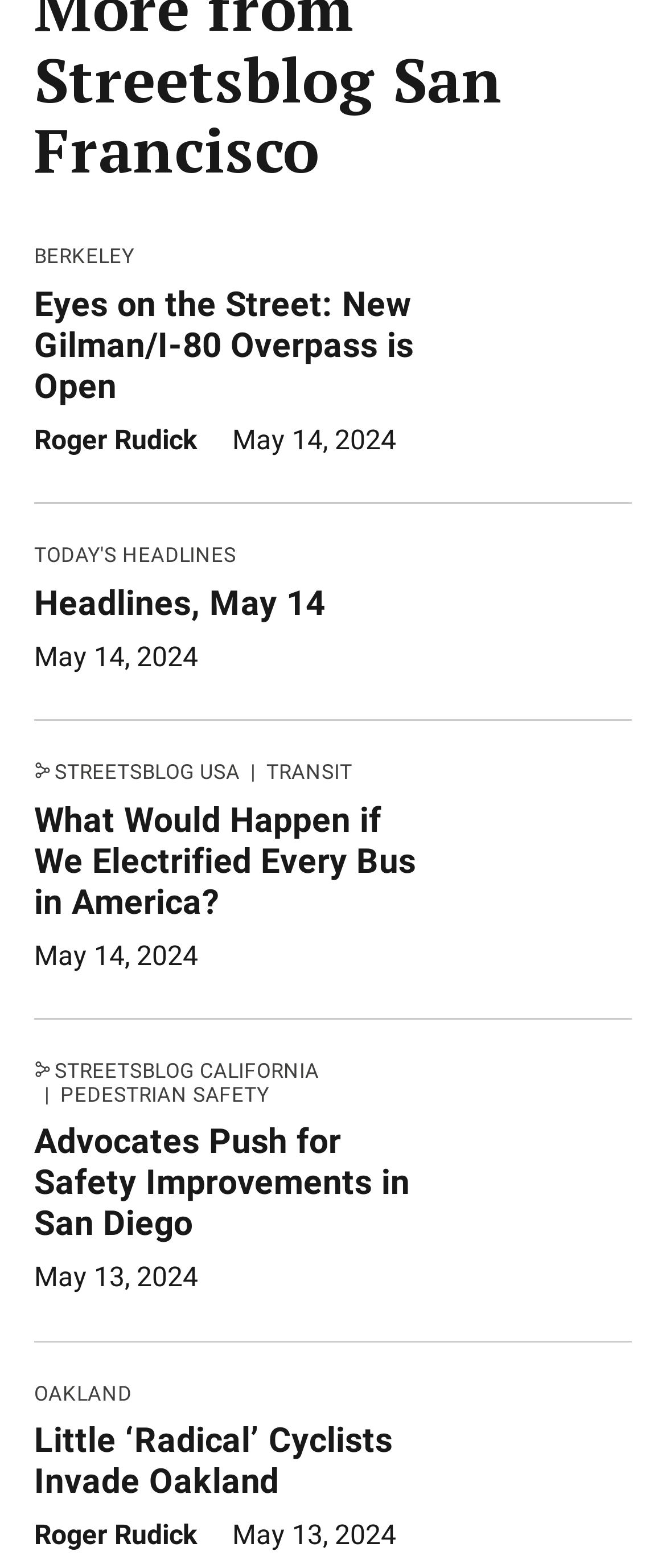What is the date of the article 'Advocates Push for Safety Improvements in San Diego'?
Please give a detailed and thorough answer to the question, covering all relevant points.

I found the article 'Advocates Push for Safety Improvements in San Diego' and looked for the corresponding date, which is 'May 13, 2024'.